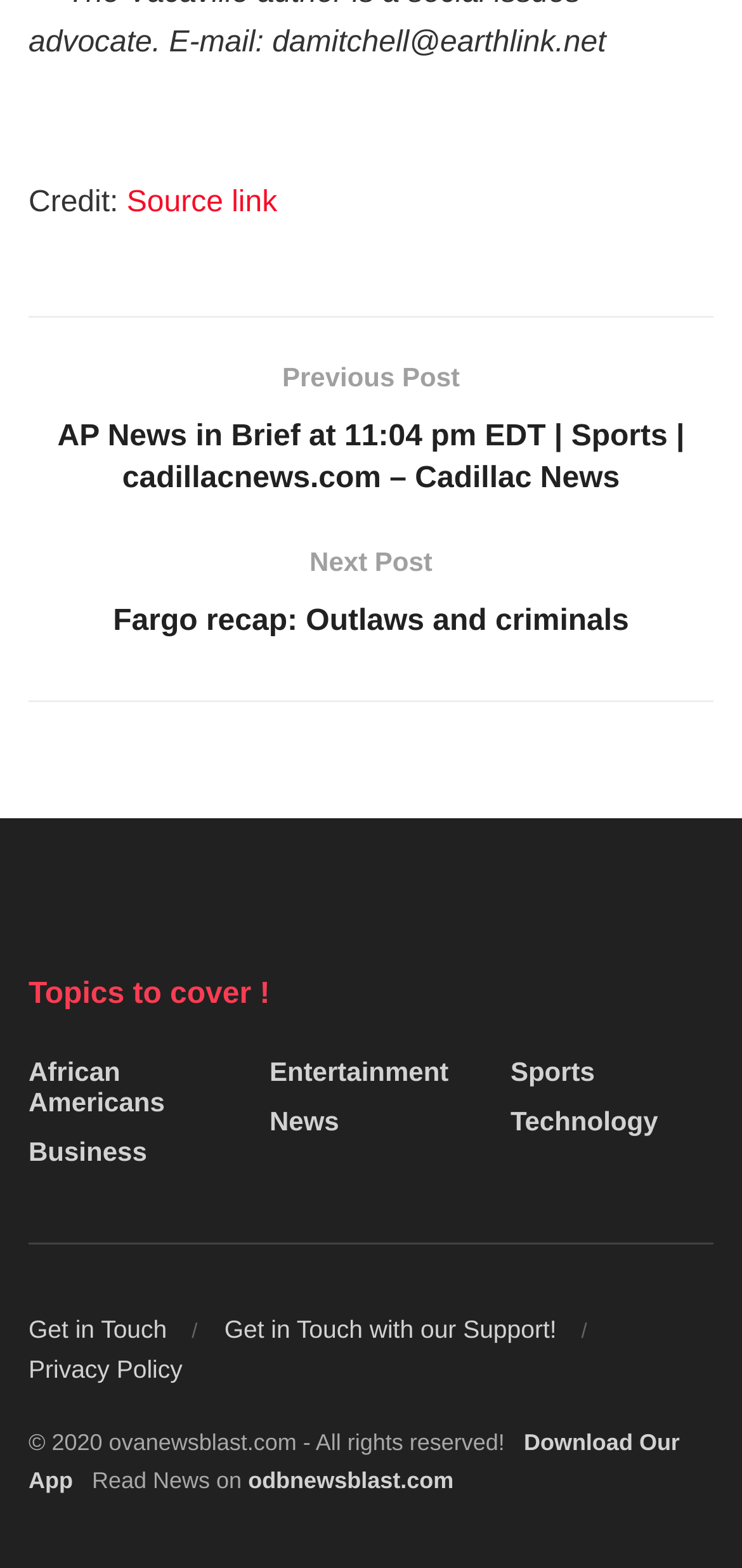Please identify the bounding box coordinates of the area that needs to be clicked to fulfill the following instruction: "Read news on odbnewsblast.com."

[0.326, 0.936, 0.611, 0.953]